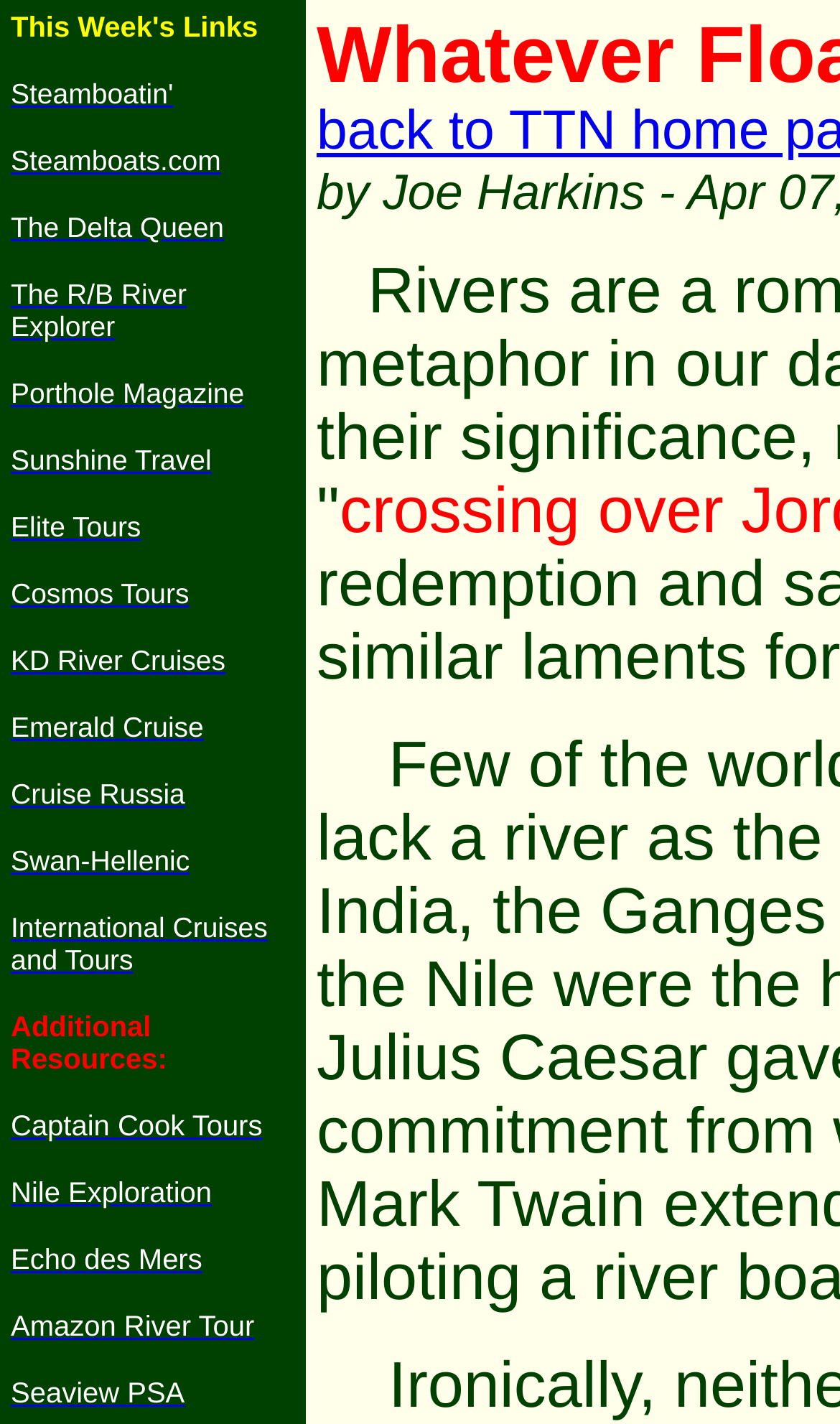Predict the bounding box coordinates for the UI element described as: "Captain Cook Tours". The coordinates should be four float numbers between 0 and 1, presented as [left, top, right, bottom].

[0.013, 0.778, 0.312, 0.803]